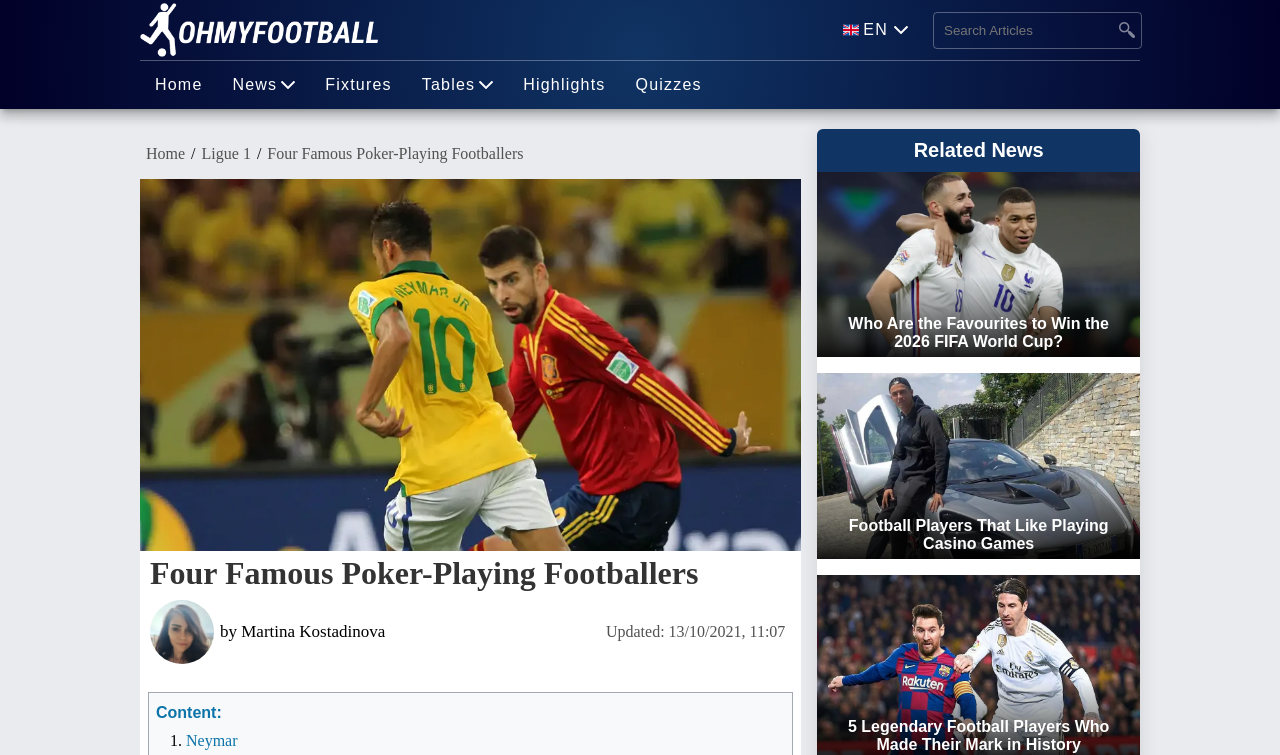Identify the bounding box coordinates of the specific part of the webpage to click to complete this instruction: "Click on the English language button".

[0.639, 0.008, 0.729, 0.072]